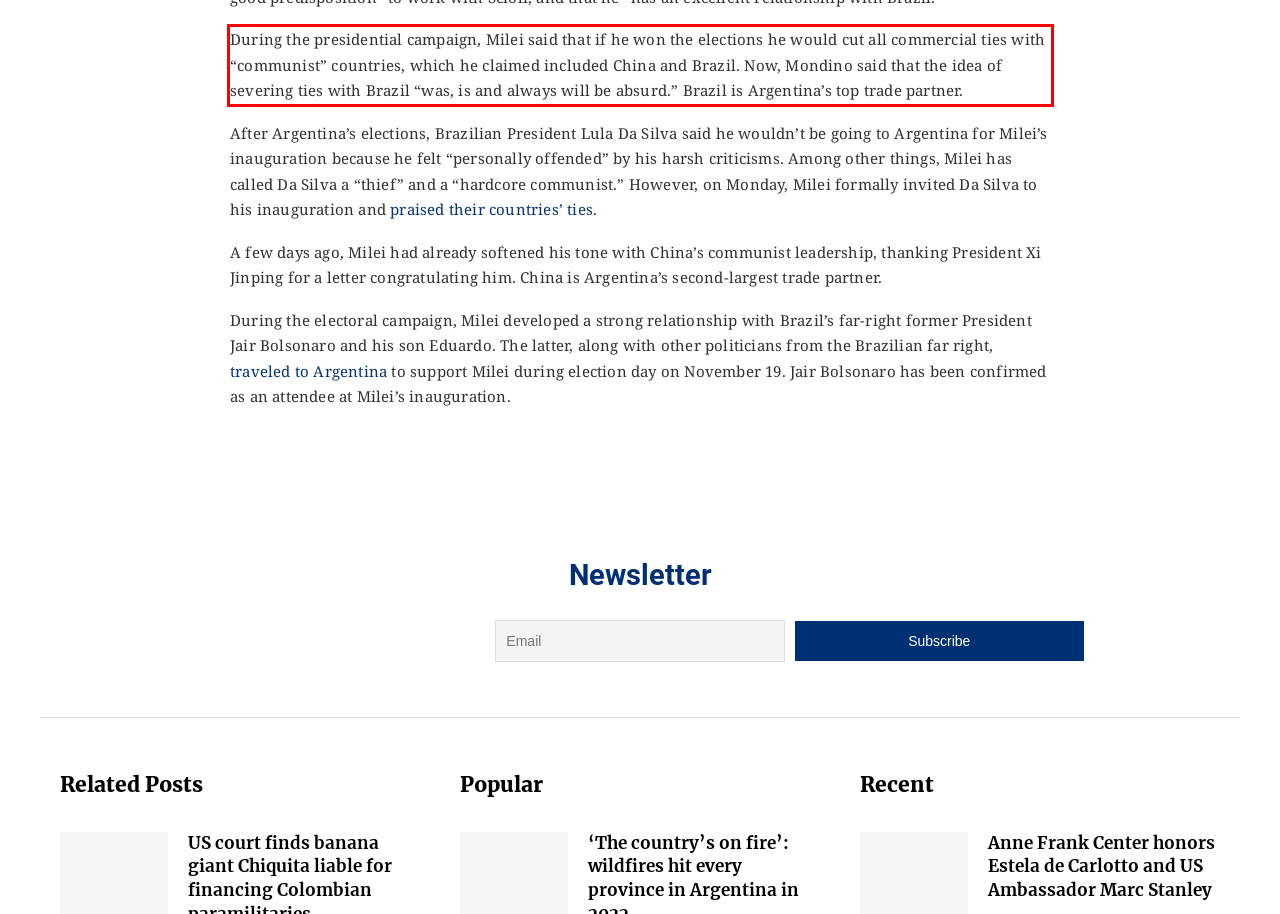You have a screenshot with a red rectangle around a UI element. Recognize and extract the text within this red bounding box using OCR.

During the presidential campaign, Milei said that if he won the elections he would cut all commercial ties with “communist” countries, which he claimed included China and Brazil. Now, Mondino said that the idea of severing ties with Brazil “was, is and always will be absurd.” Brazil is Argentina’s top trade partner.